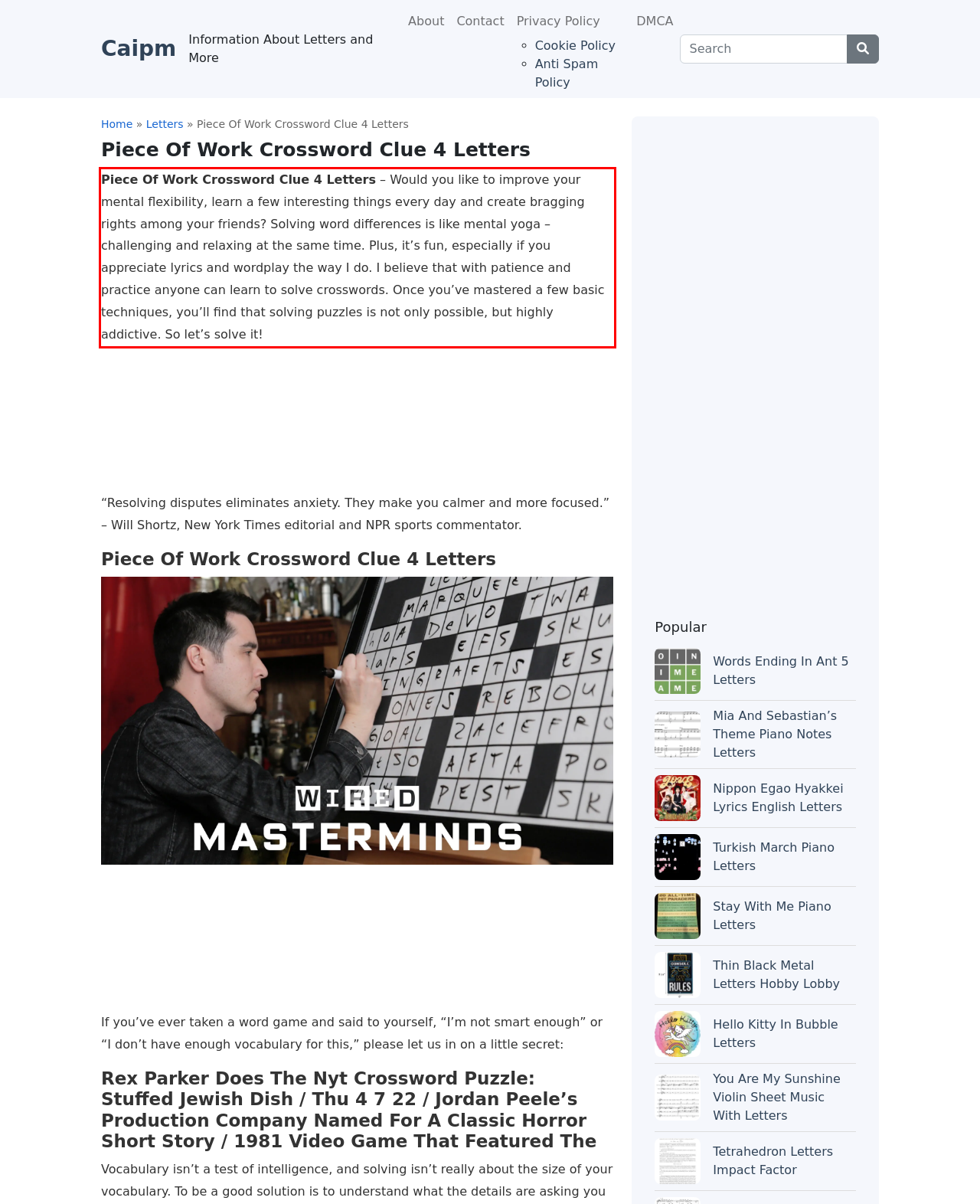There is a screenshot of a webpage with a red bounding box around a UI element. Please use OCR to extract the text within the red bounding box.

Piece Of Work Crossword Clue 4 Letters – Would you like to improve your mental flexibility, learn a few interesting things every day and create bragging rights among your friends? Solving word differences is like mental yoga – challenging and relaxing at the same time. Plus, it’s fun, especially if you appreciate lyrics and wordplay the way I do. I believe that with patience and practice anyone can learn to solve crosswords. Once you’ve mastered a few basic techniques, you’ll find that solving puzzles is not only possible, but highly addictive. So let’s solve it!